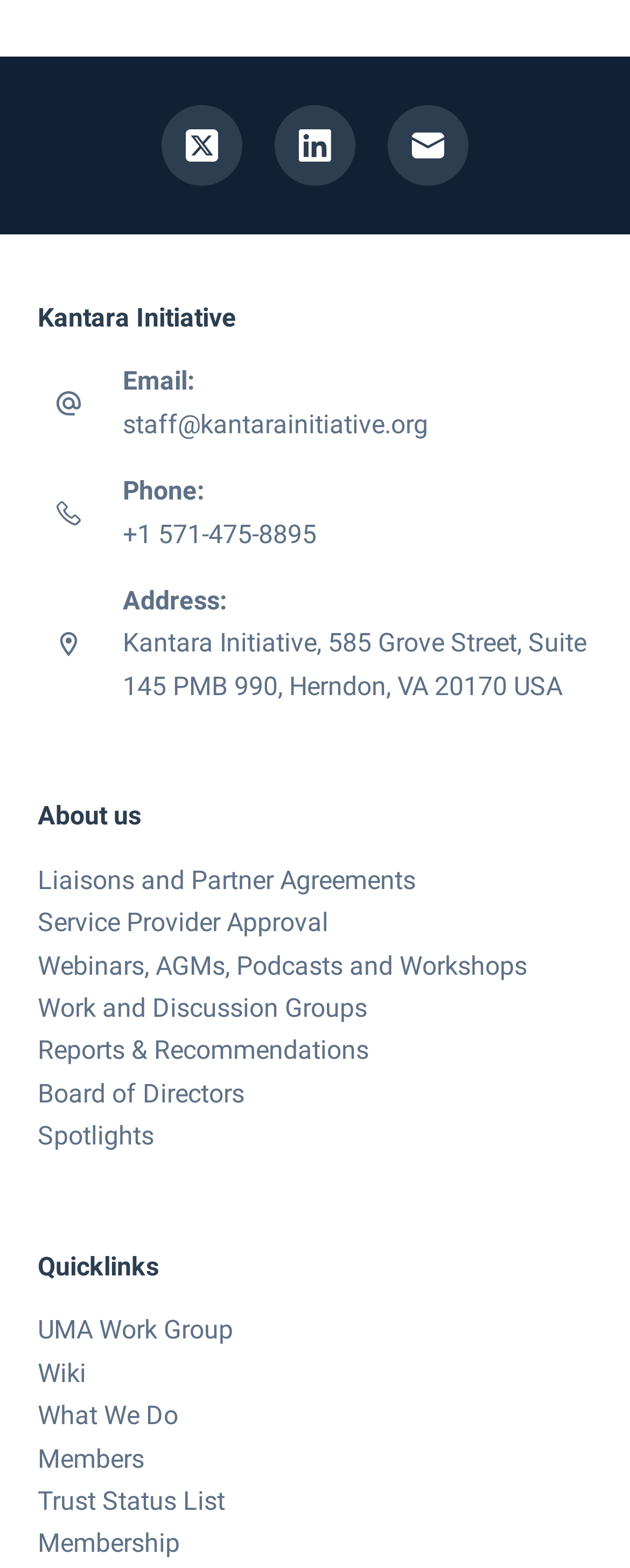What is the name of the work group mentioned on the webpage?
Refer to the image and provide a one-word or short phrase answer.

UMA Work Group